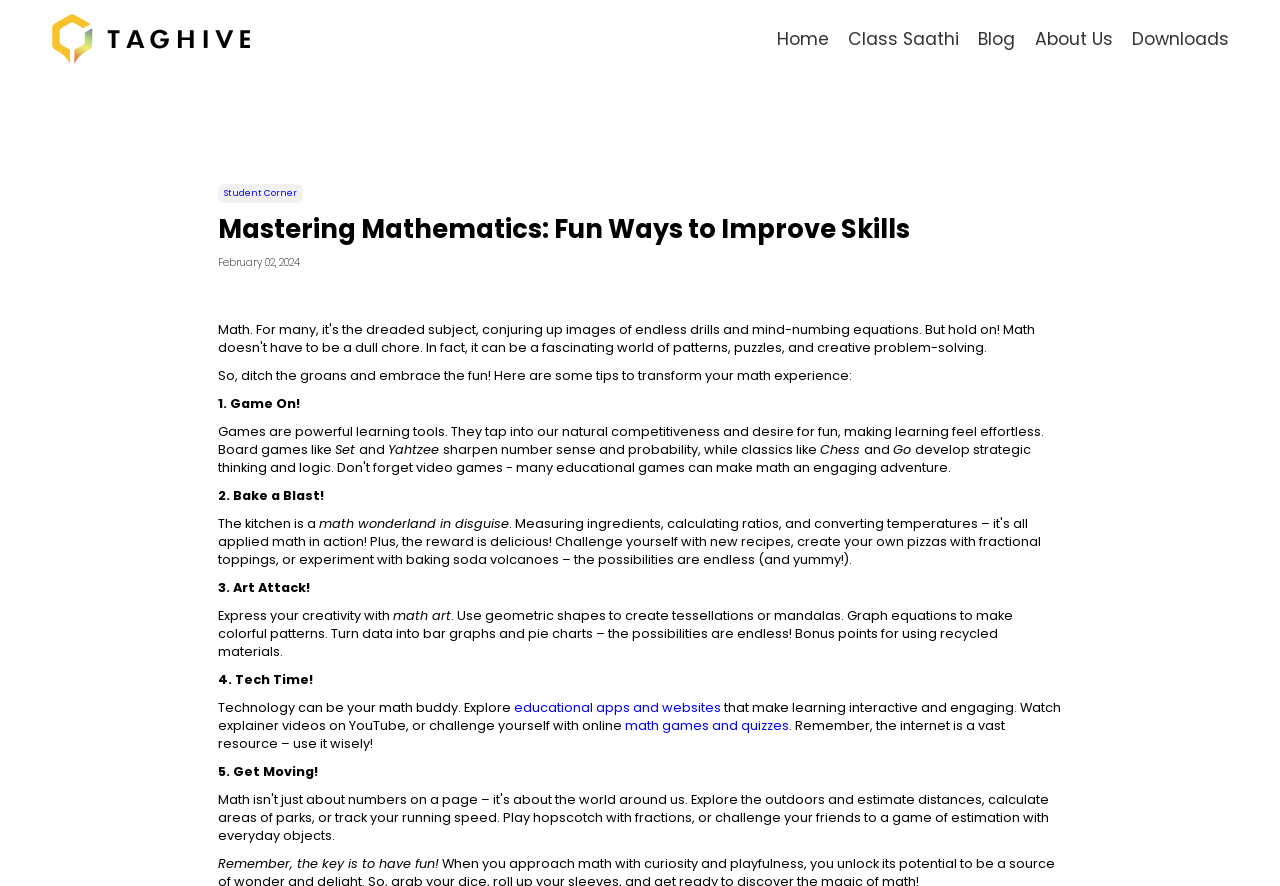Please identify the bounding box coordinates of the region to click in order to complete the given instruction: "Explore educational apps and websites". The coordinates should be four float numbers between 0 and 1, i.e., [left, top, right, bottom].

[0.401, 0.789, 0.563, 0.808]